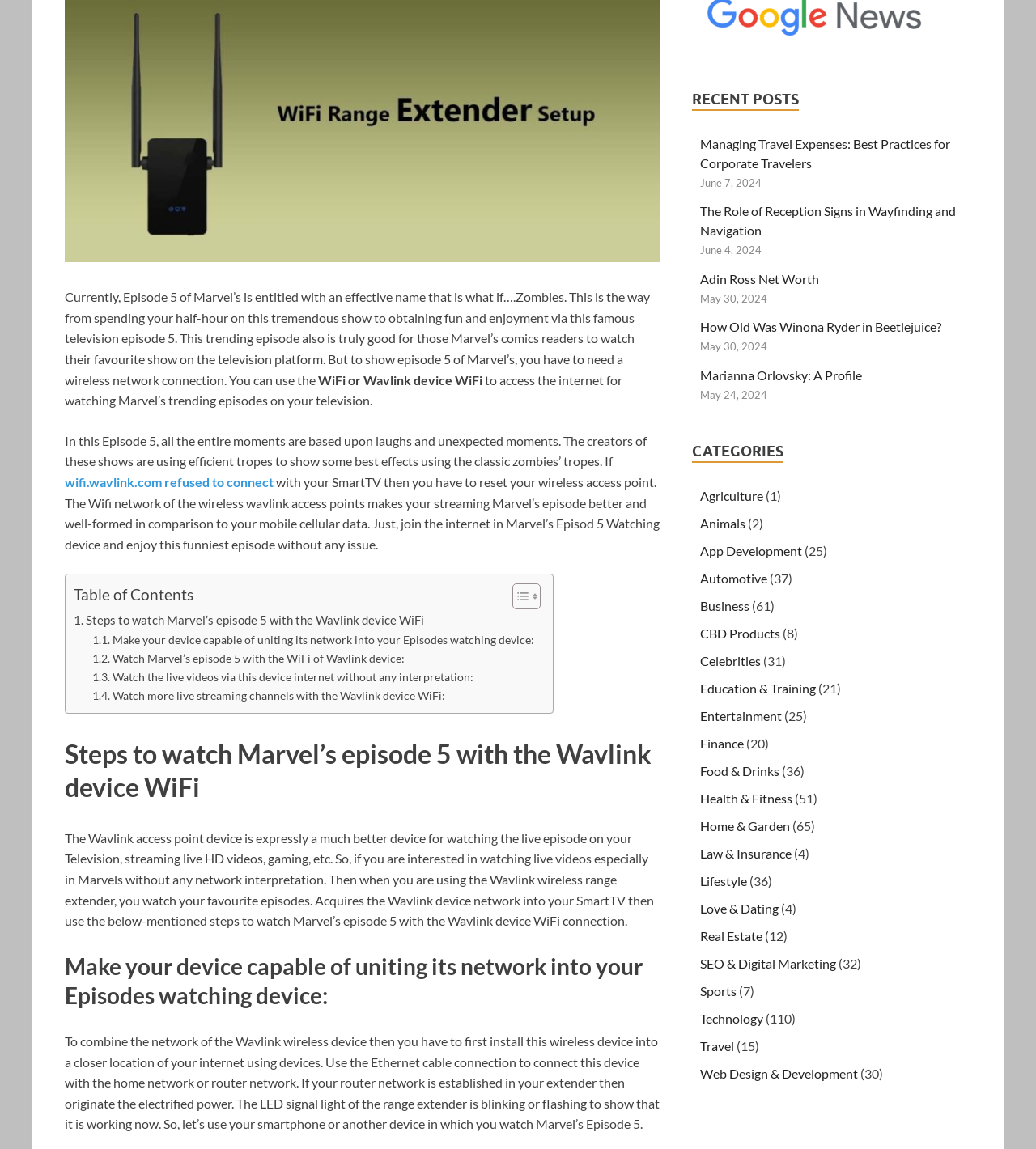Please specify the bounding box coordinates in the format (top-left x, top-left y, bottom-right x, bottom-right y), with values ranging from 0 to 1. Identify the bounding box for the UI component described as follows: SEO & Digital Marketing

[0.676, 0.831, 0.807, 0.845]